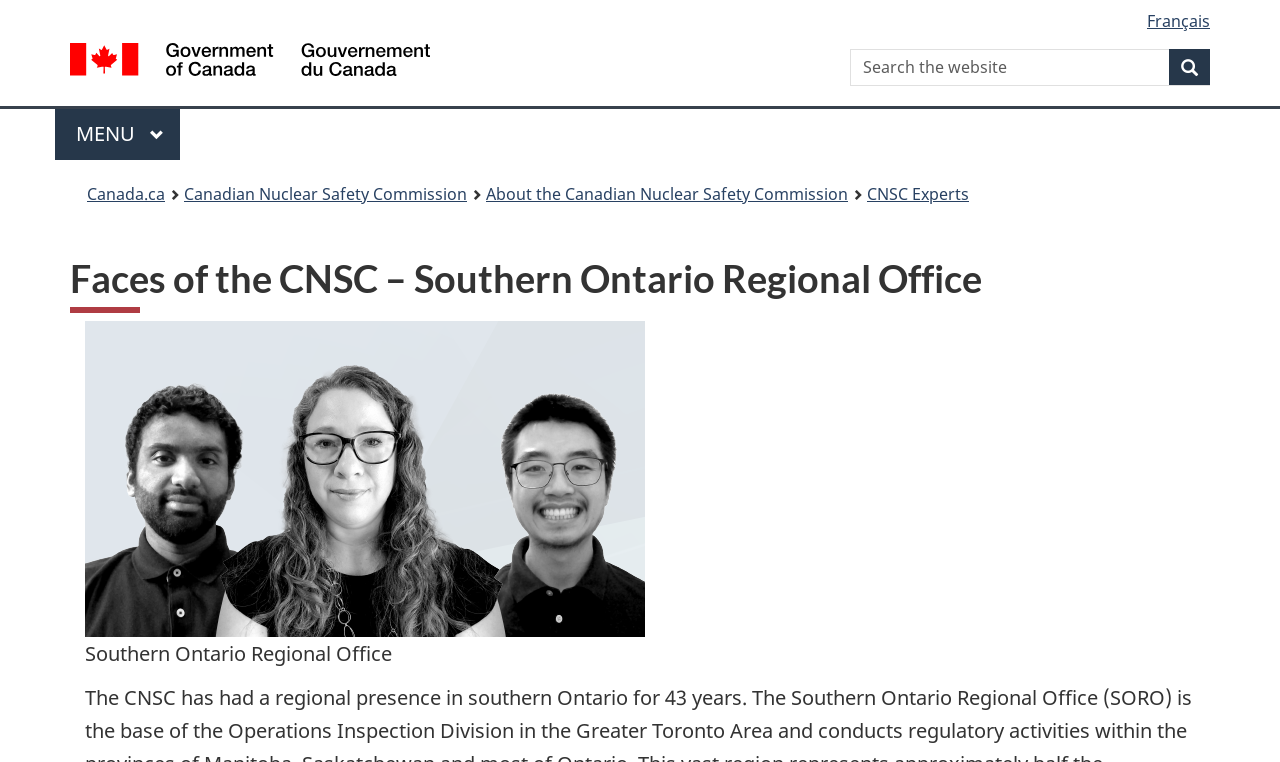Please mark the bounding box coordinates of the area that should be clicked to carry out the instruction: "Select French language".

[0.896, 0.013, 0.945, 0.042]